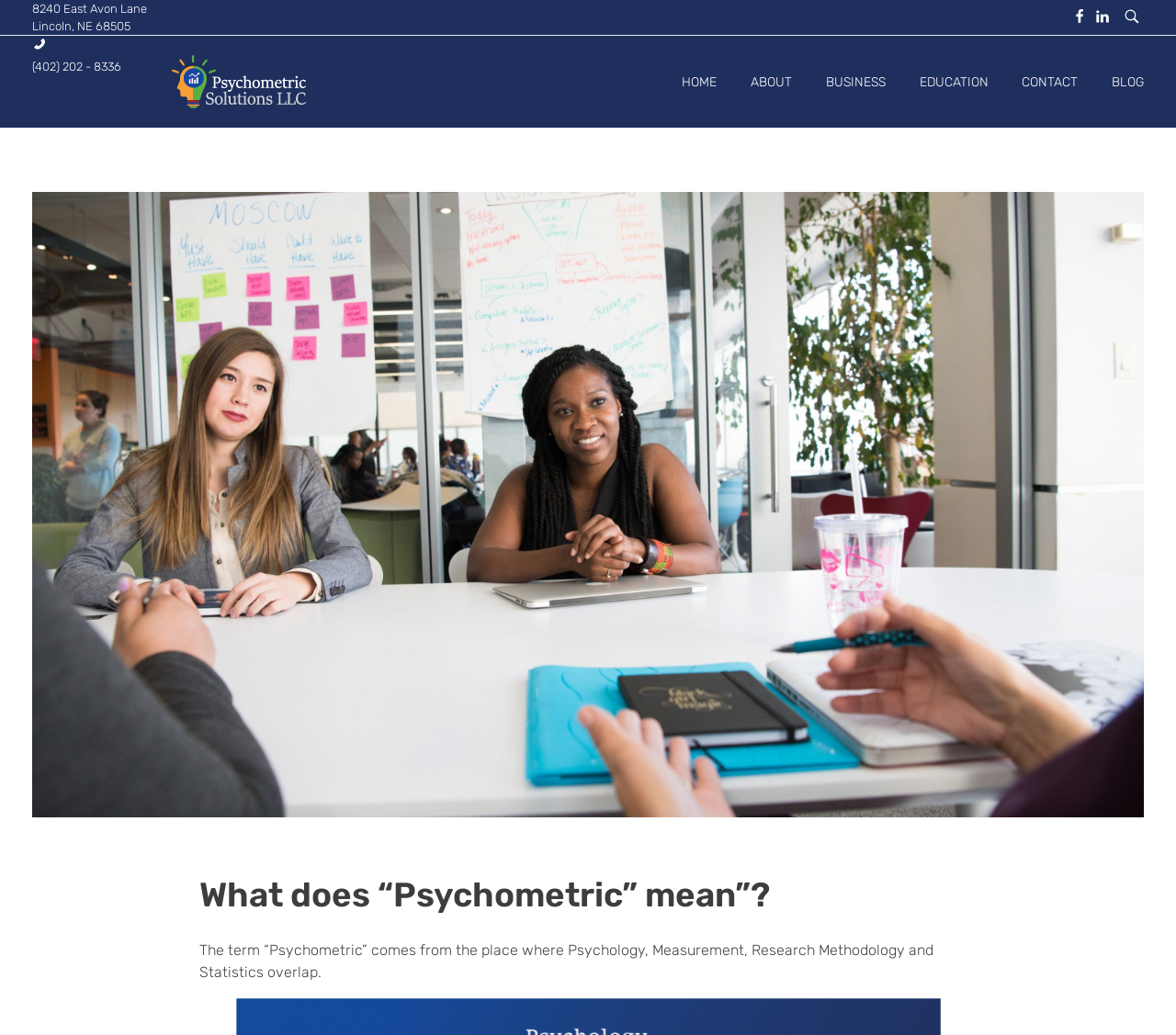Find the bounding box coordinates of the clickable element required to execute the following instruction: "Click the 'Psychometric Solutions' logo". Provide the coordinates as four float numbers between 0 and 1, i.e., [left, top, right, bottom].

[0.146, 0.053, 0.26, 0.105]